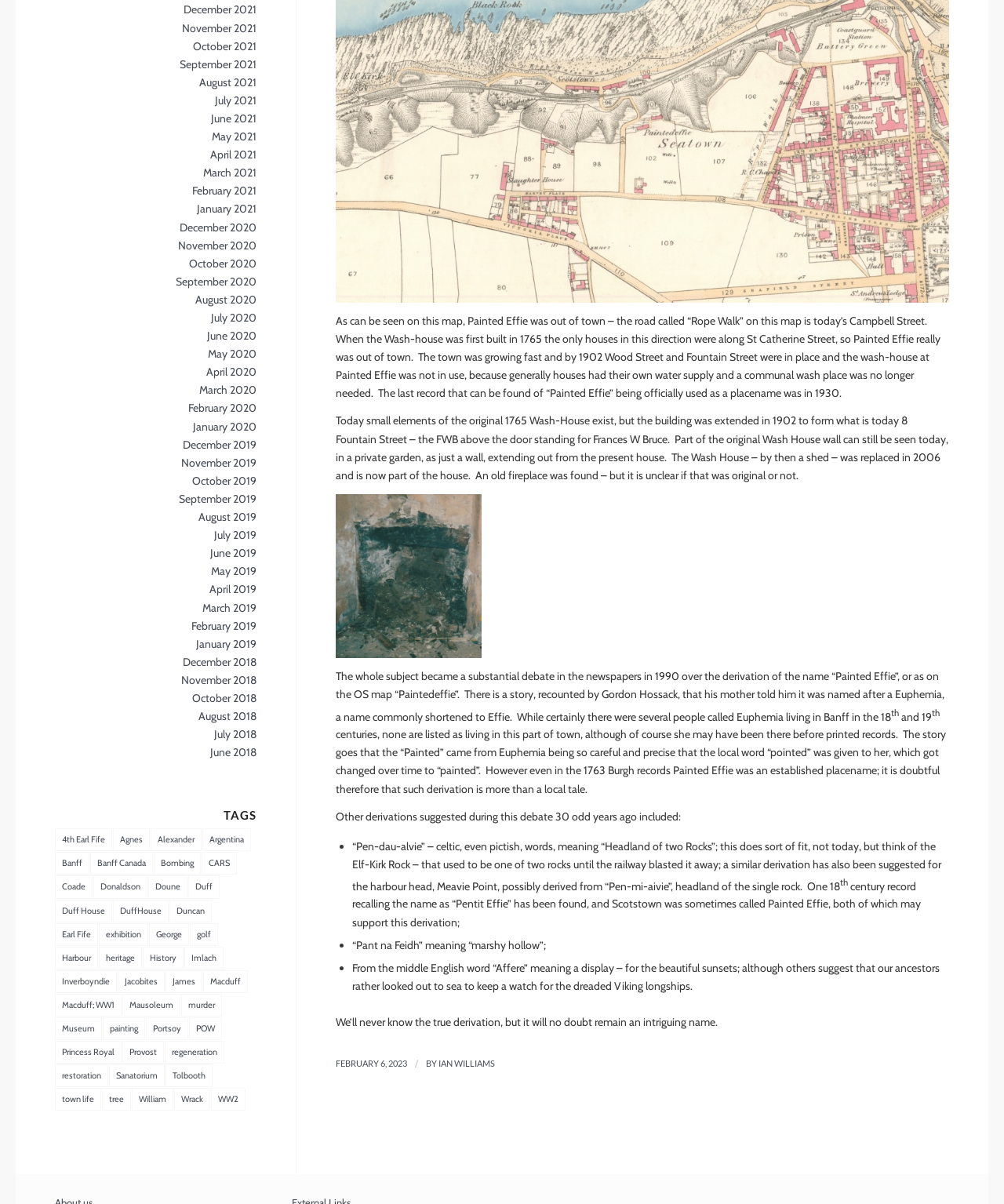Locate the bounding box coordinates of the element to click to perform the following action: 'Check the date of the article'. The coordinates should be given as four float values between 0 and 1, in the form of [left, top, right, bottom].

[0.334, 0.879, 0.405, 0.887]